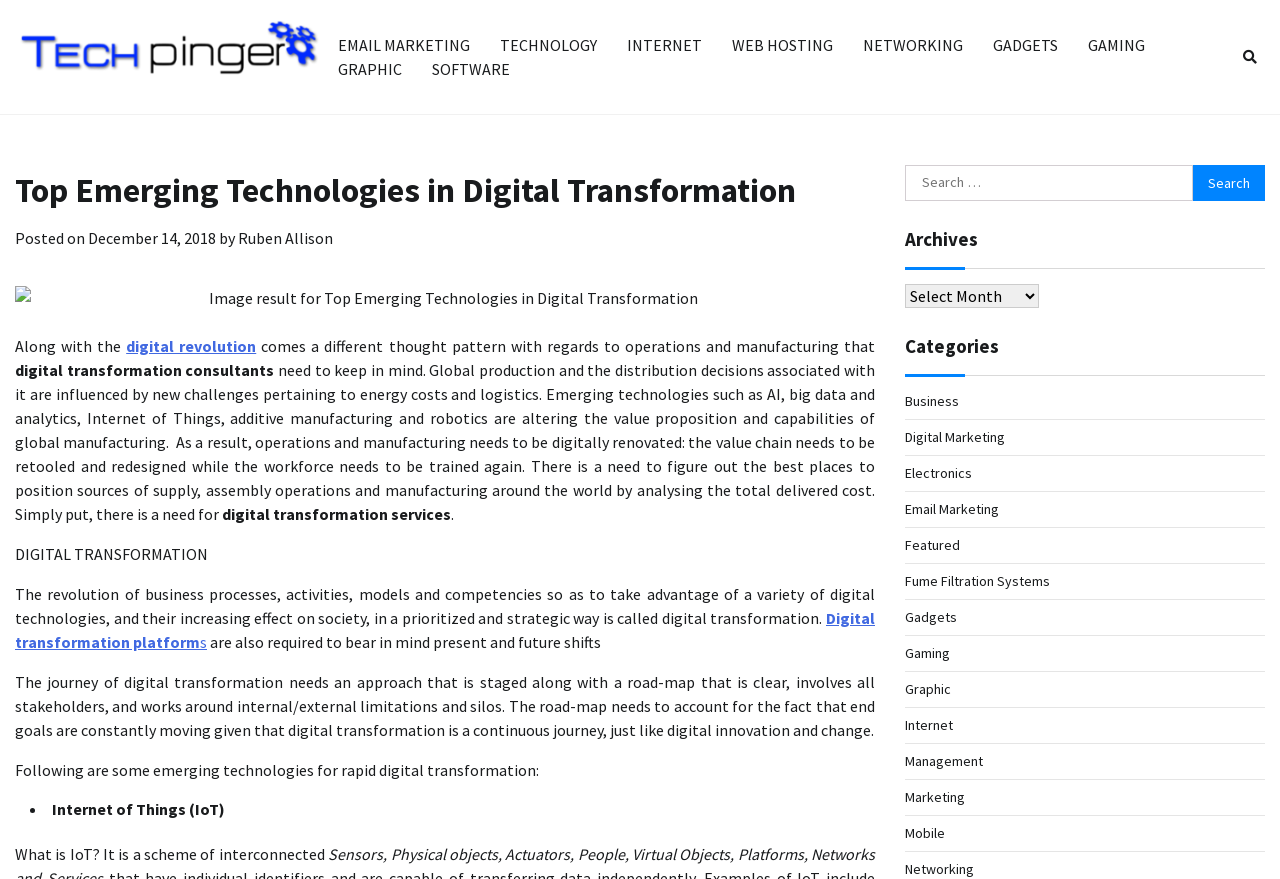From the webpage screenshot, identify the region described by Digital transformation platforms. Provide the bounding box coordinates as (top-left x, top-left y, bottom-right x, bottom-right y), with each value being a floating point number between 0 and 1.

[0.012, 0.691, 0.684, 0.741]